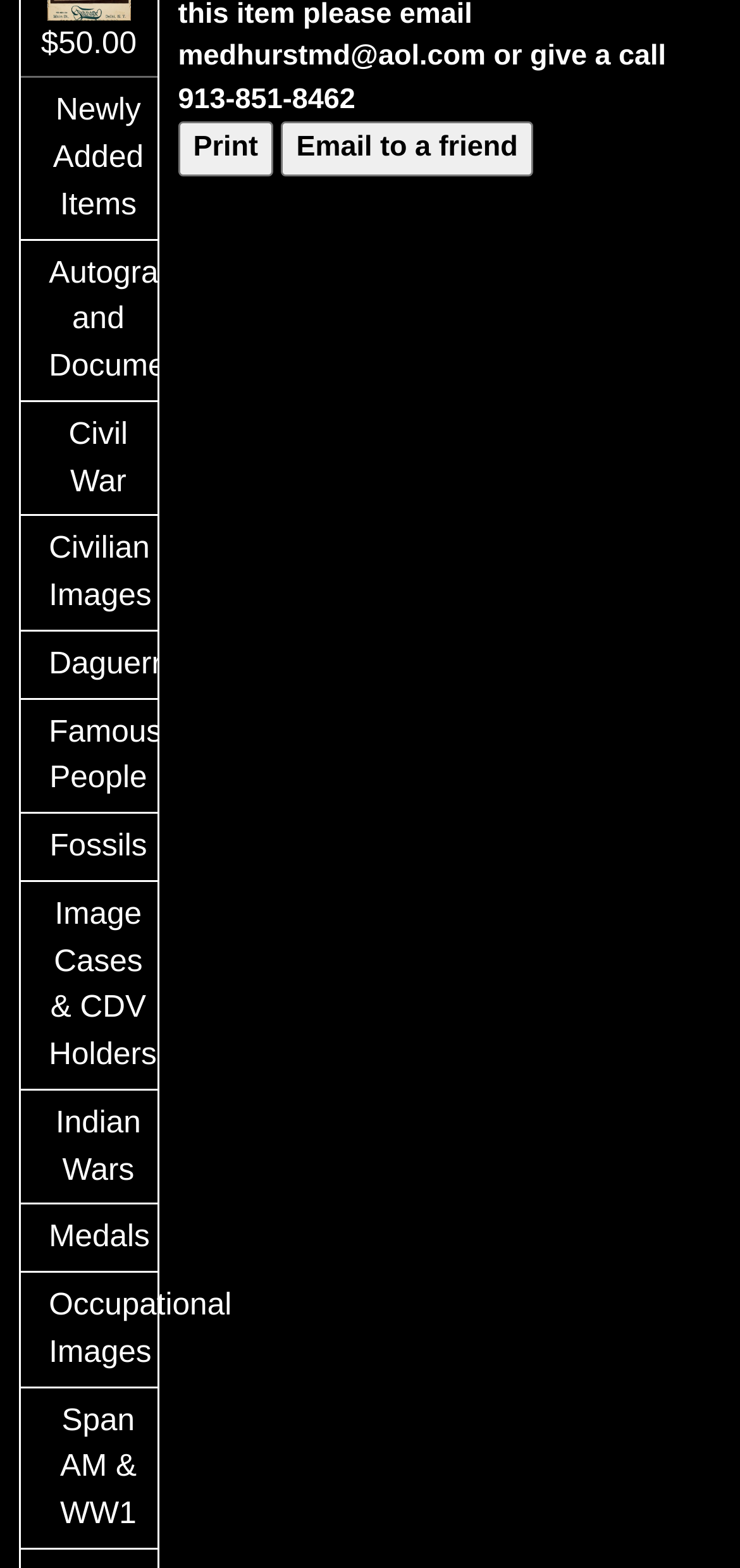Respond with a single word or short phrase to the following question: 
What is the purpose of the 'Email to a friend' button?

Share content